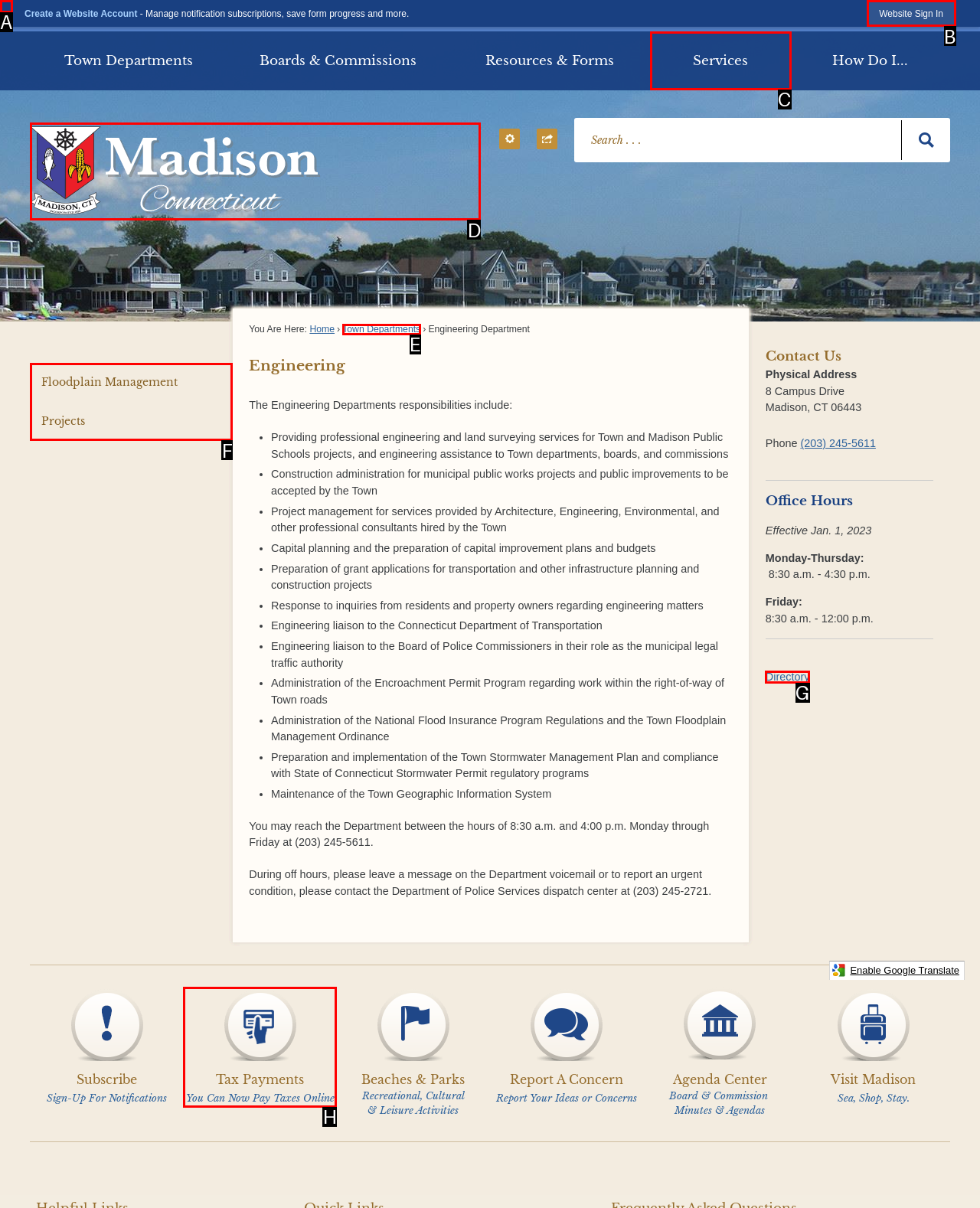To achieve the task: Sign in to the website, indicate the letter of the correct choice from the provided options.

B